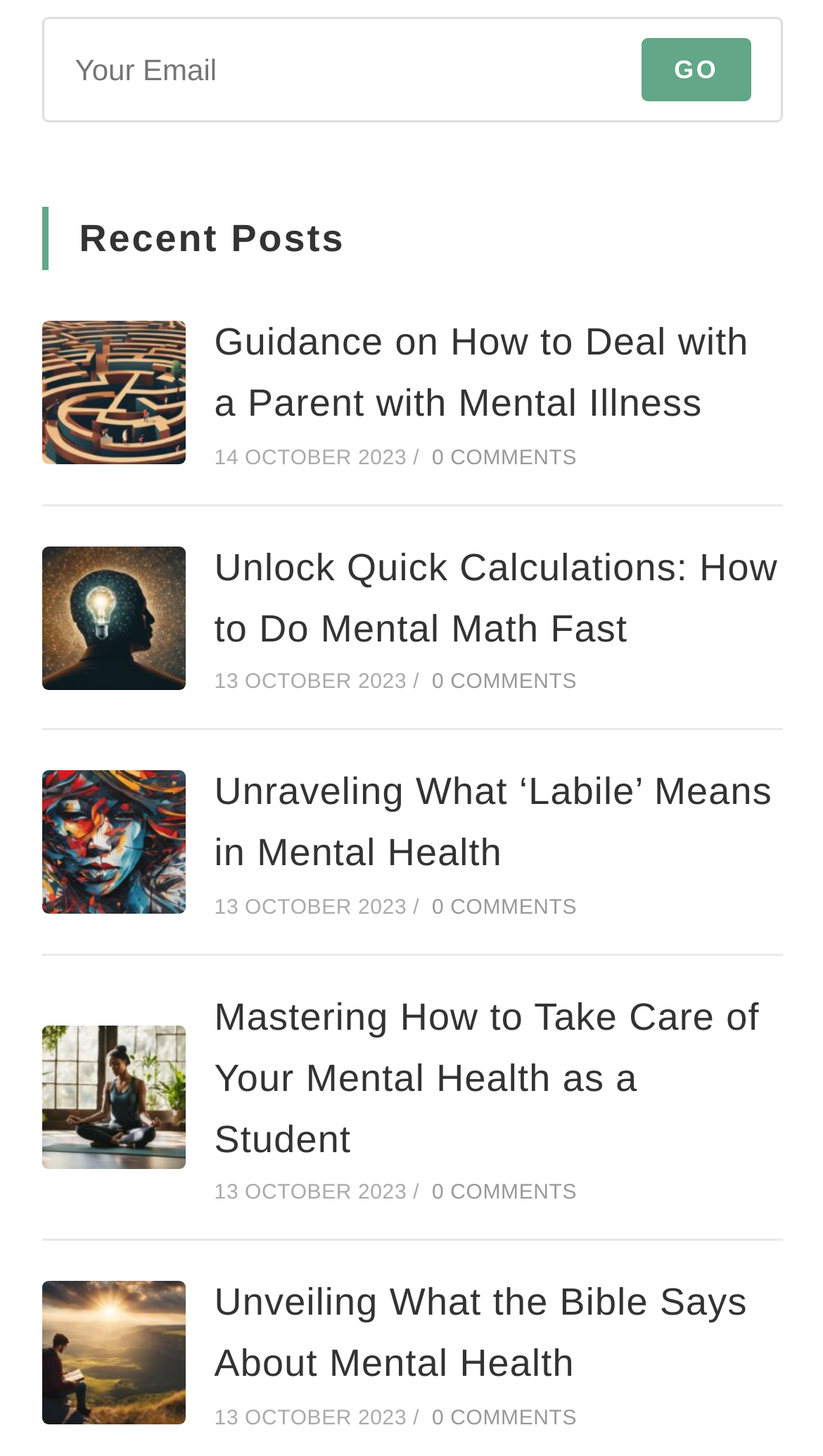Please locate the UI element described by "Other Announcements" and provide its bounding box coordinates.

None